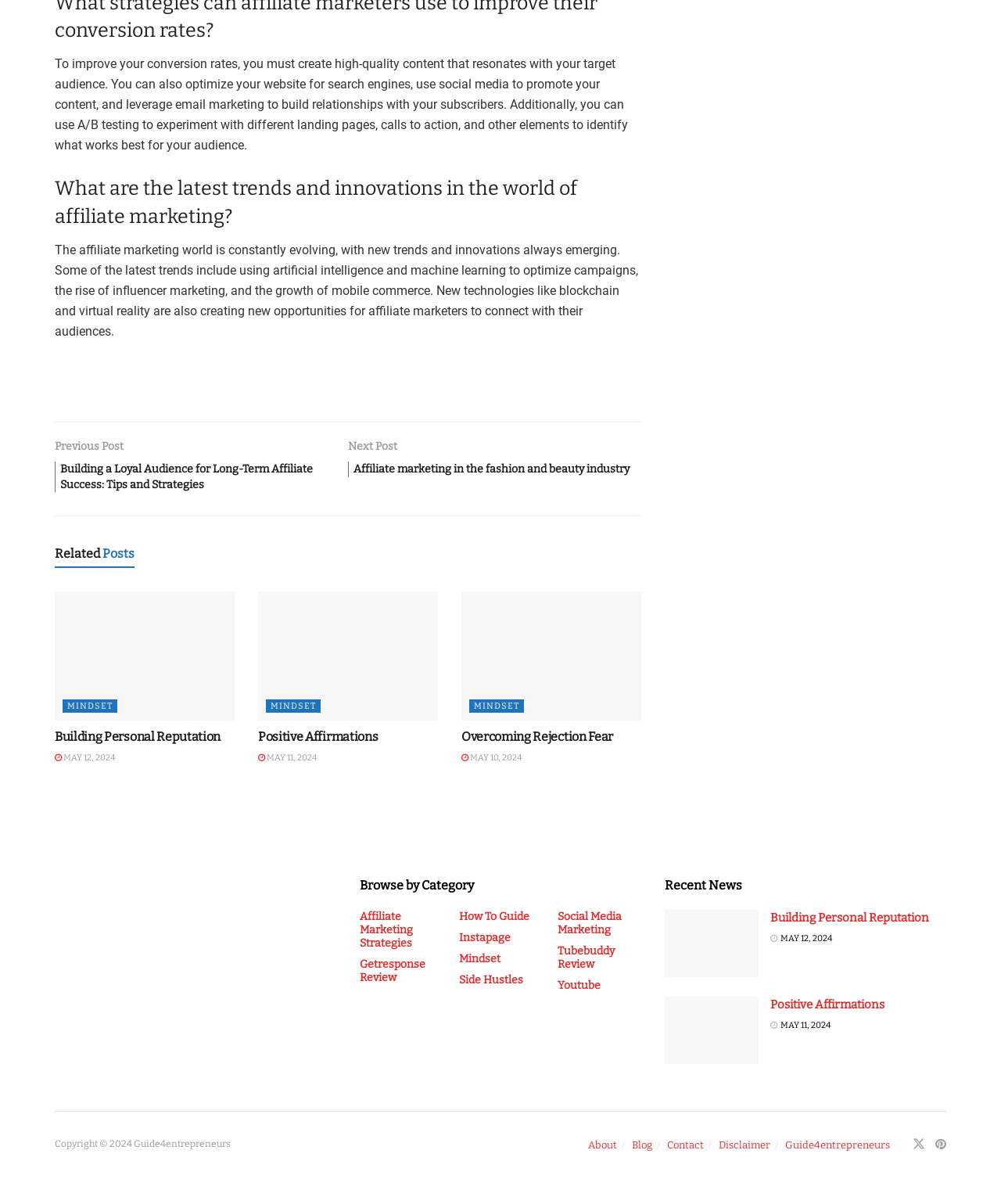Please examine the image and provide a detailed answer to the question: How many categories are listed under 'Browse by Category'?

I counted the number of links under the 'Browse by Category' heading and found 9 categories: Affiliate Marketing Strategies, Getresponse Review, How To Guide, Instapage, Mindset, Side Hustles, Social Media Marketing, Tubebuddy Review, and Youtube.